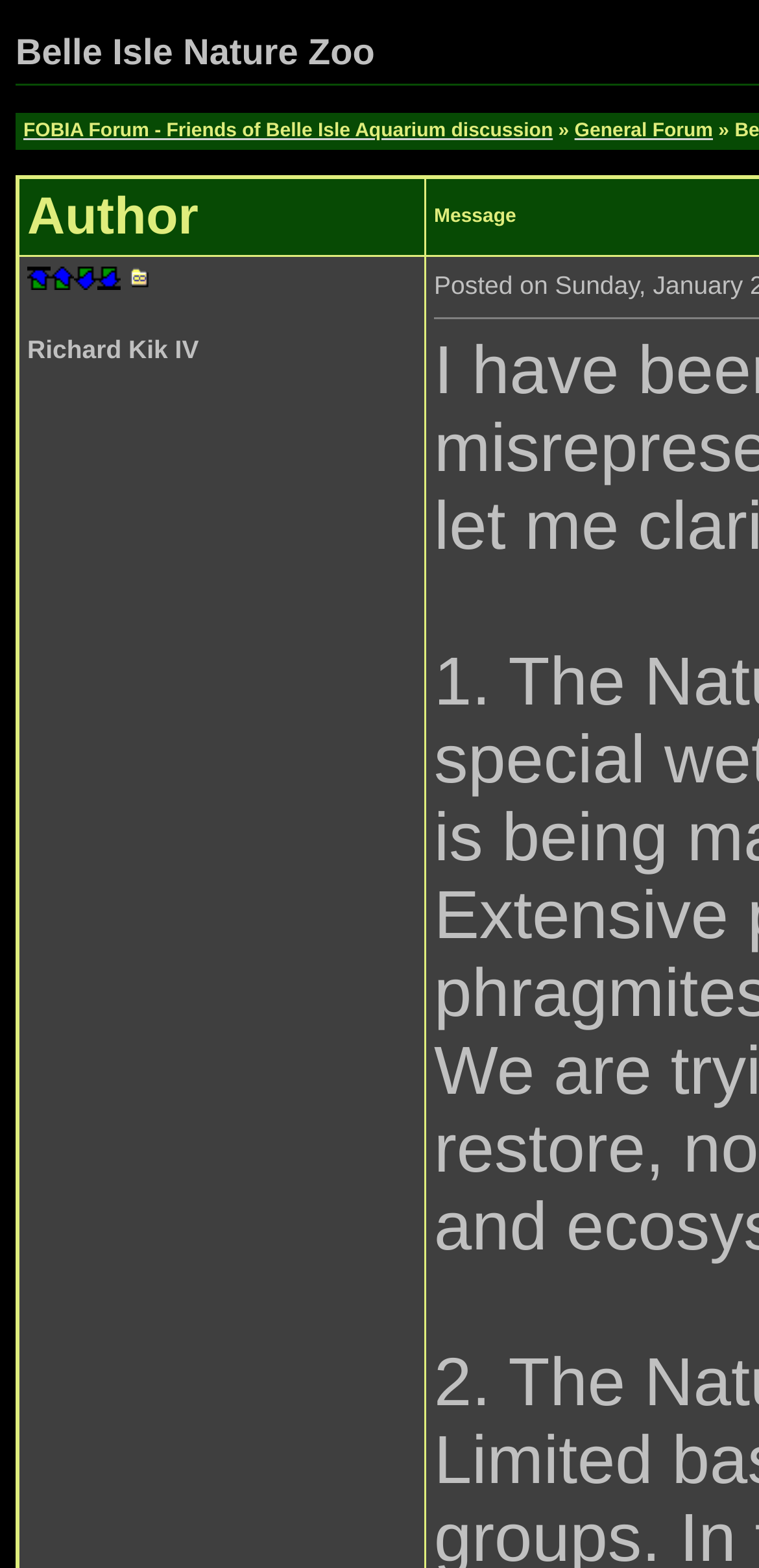Please analyze the image and give a detailed answer to the question:
How many links are in the author section?

I counted the links in the author section, which includes 'Top of page', 'Previous message', 'Next message', 'Bottom of page', 'Link to this message', and two more links. There are 7 links in total.